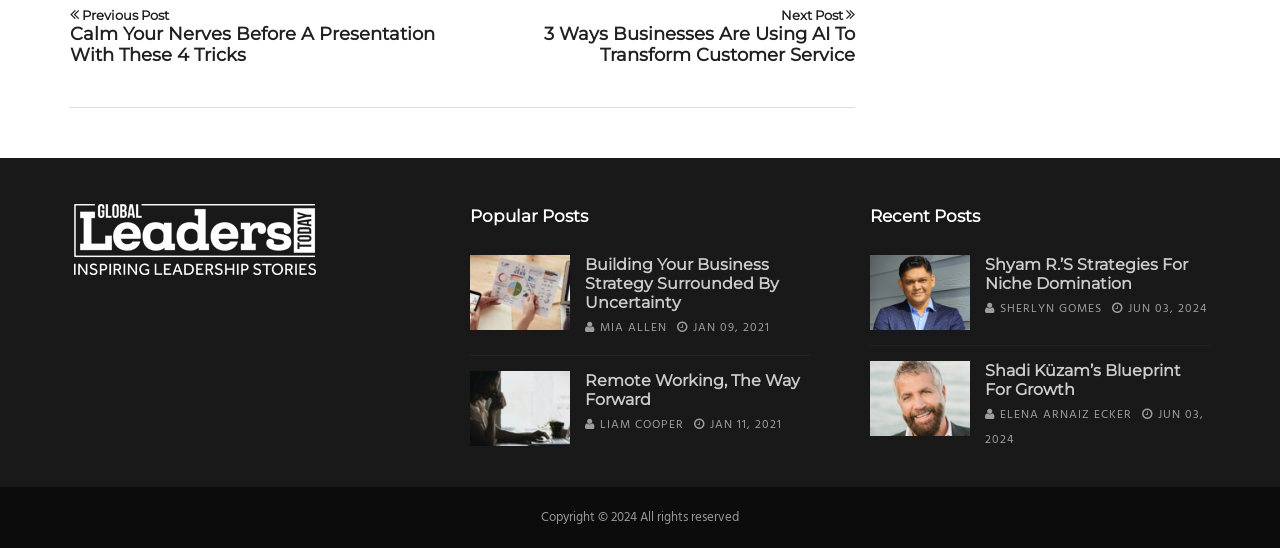Use a single word or phrase to answer the question:
What is the purpose of the 'Previous Post' and 'Next Post' links?

Navigation